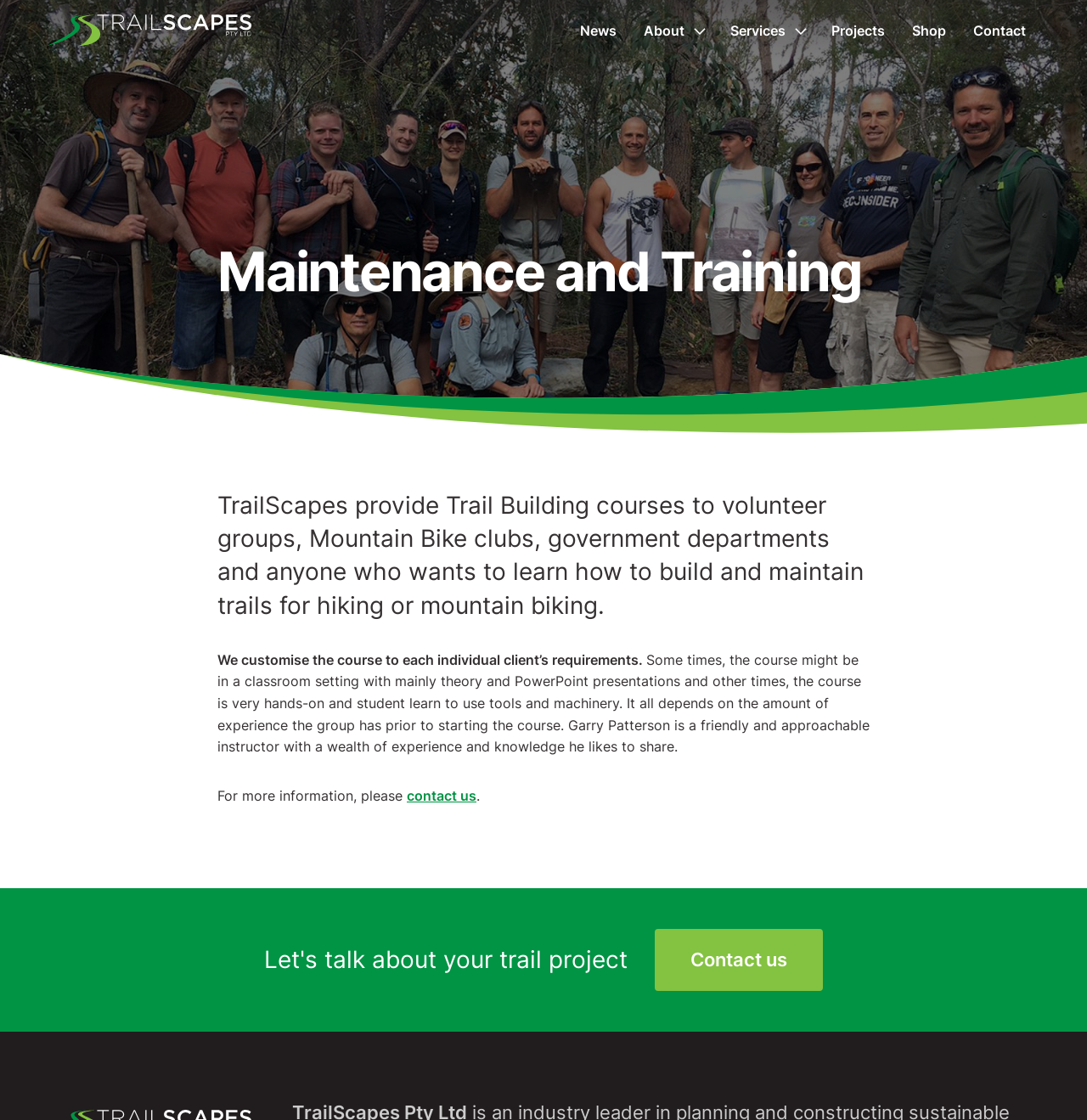Please identify the bounding box coordinates of the clickable area that will fulfill the following instruction: "View the Contact page". The coordinates should be in the format of four float numbers between 0 and 1, i.e., [left, top, right, bottom].

[0.883, 0.0, 0.956, 0.055]